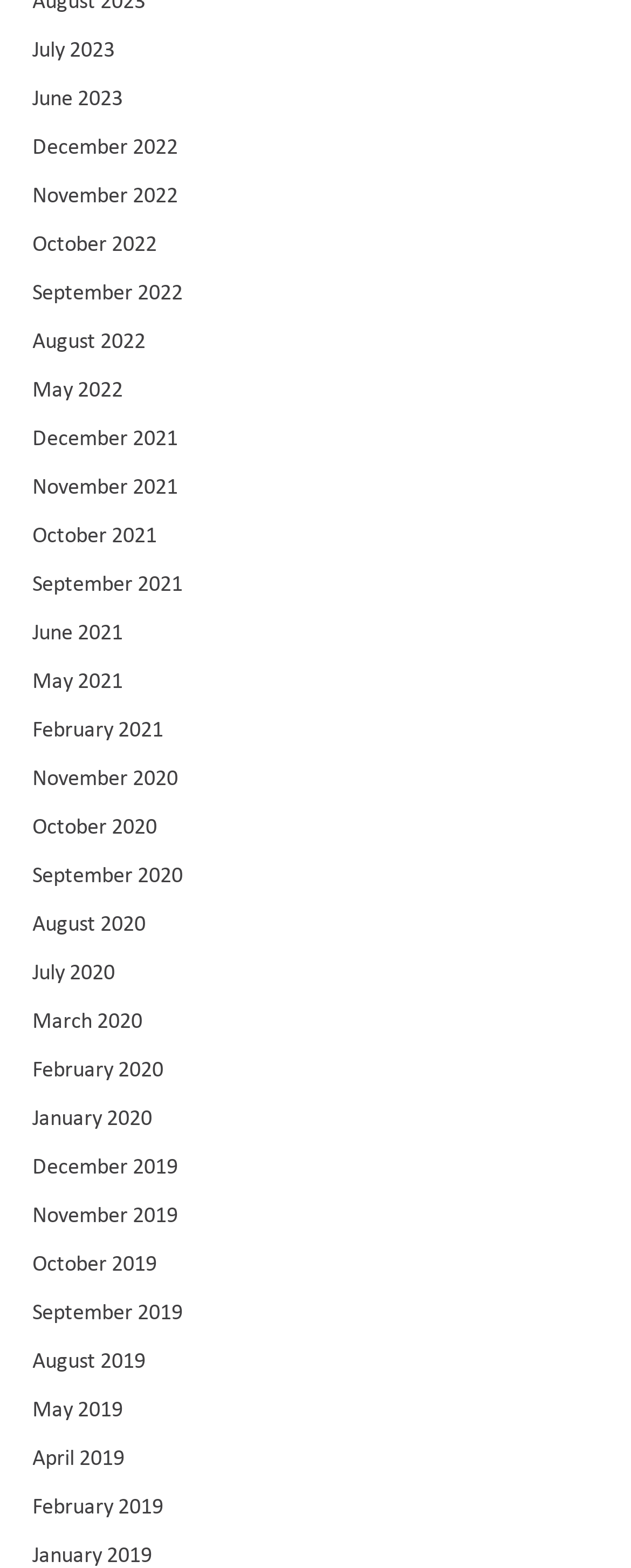Give a one-word or short phrase answer to this question: 
What is the earliest month listed?

February 2019